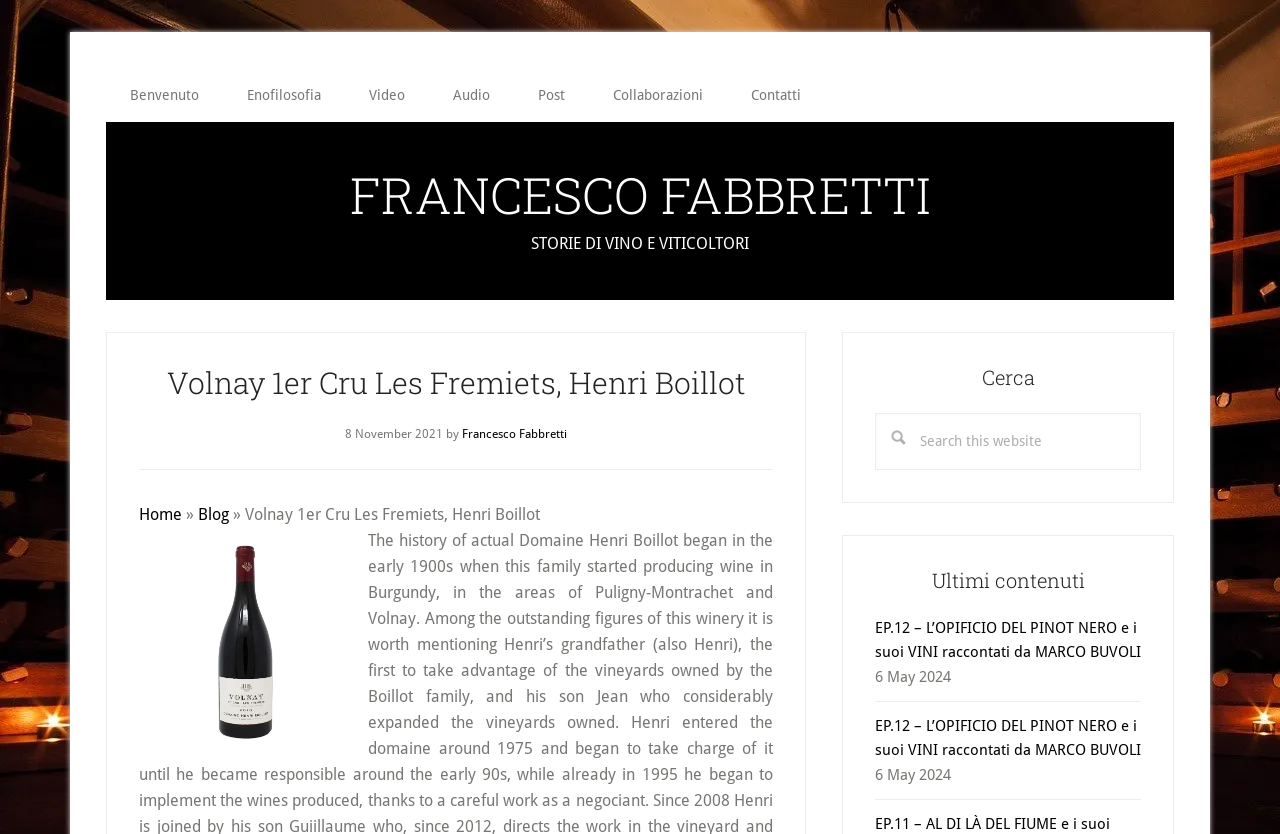Could you provide the bounding box coordinates for the portion of the screen to click to complete this instruction: "Go to the 'Enofilosofia' page"?

[0.174, 0.082, 0.27, 0.146]